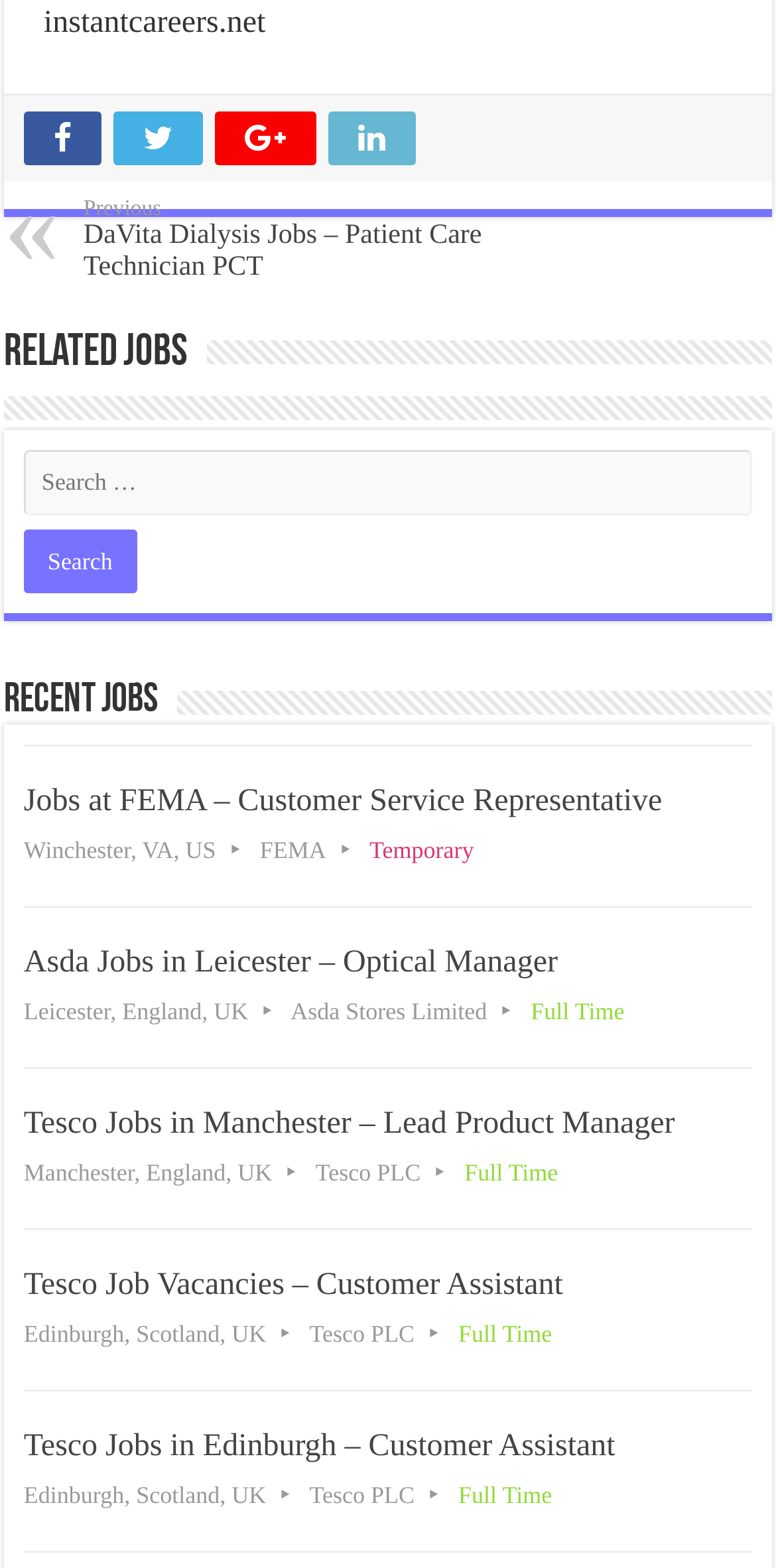Can you find the bounding box coordinates for the element that needs to be clicked to execute this instruction: "Explore related jobs"? The coordinates should be given as four float numbers between 0 and 1, i.e., [left, top, right, bottom].

[0.005, 0.211, 0.241, 0.24]